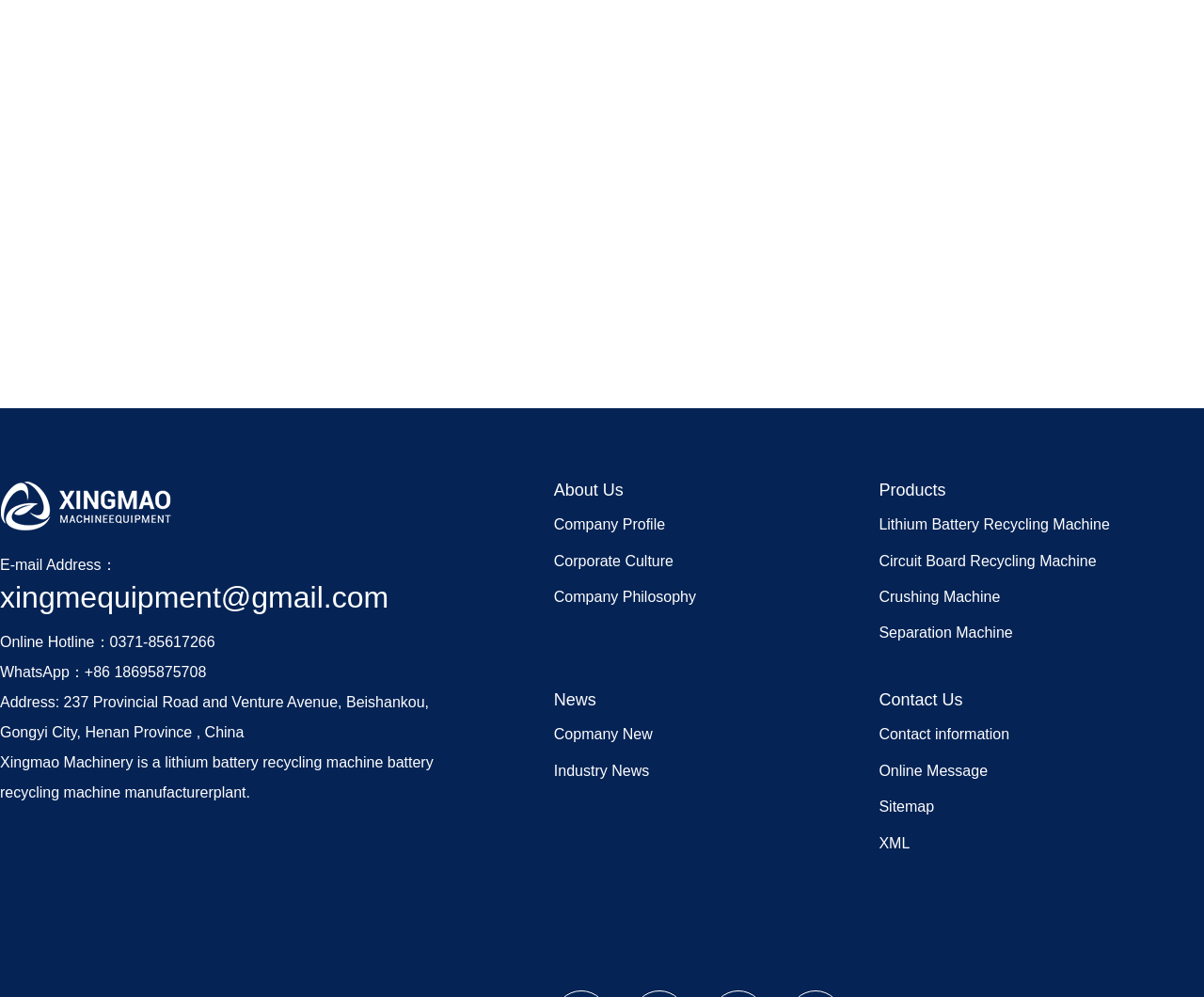Identify the bounding box coordinates for the UI element mentioned here: "Industry News". Provide the coordinates as four float values between 0 and 1, i.e., [left, top, right, bottom].

[0.46, 0.765, 0.539, 0.781]